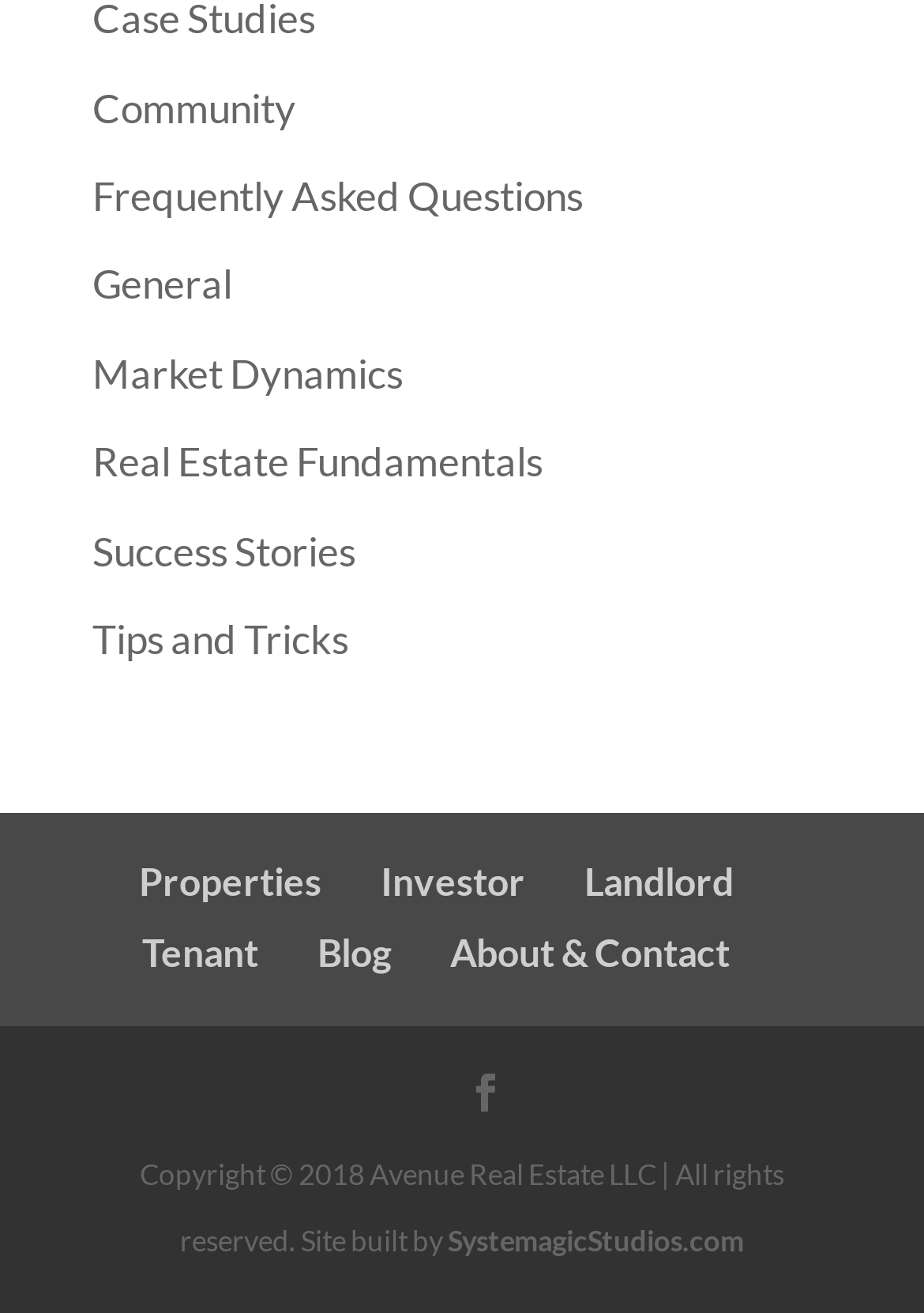Find the bounding box coordinates of the clickable element required to execute the following instruction: "Click on Community". Provide the coordinates as four float numbers between 0 and 1, i.e., [left, top, right, bottom].

[0.1, 0.063, 0.321, 0.1]